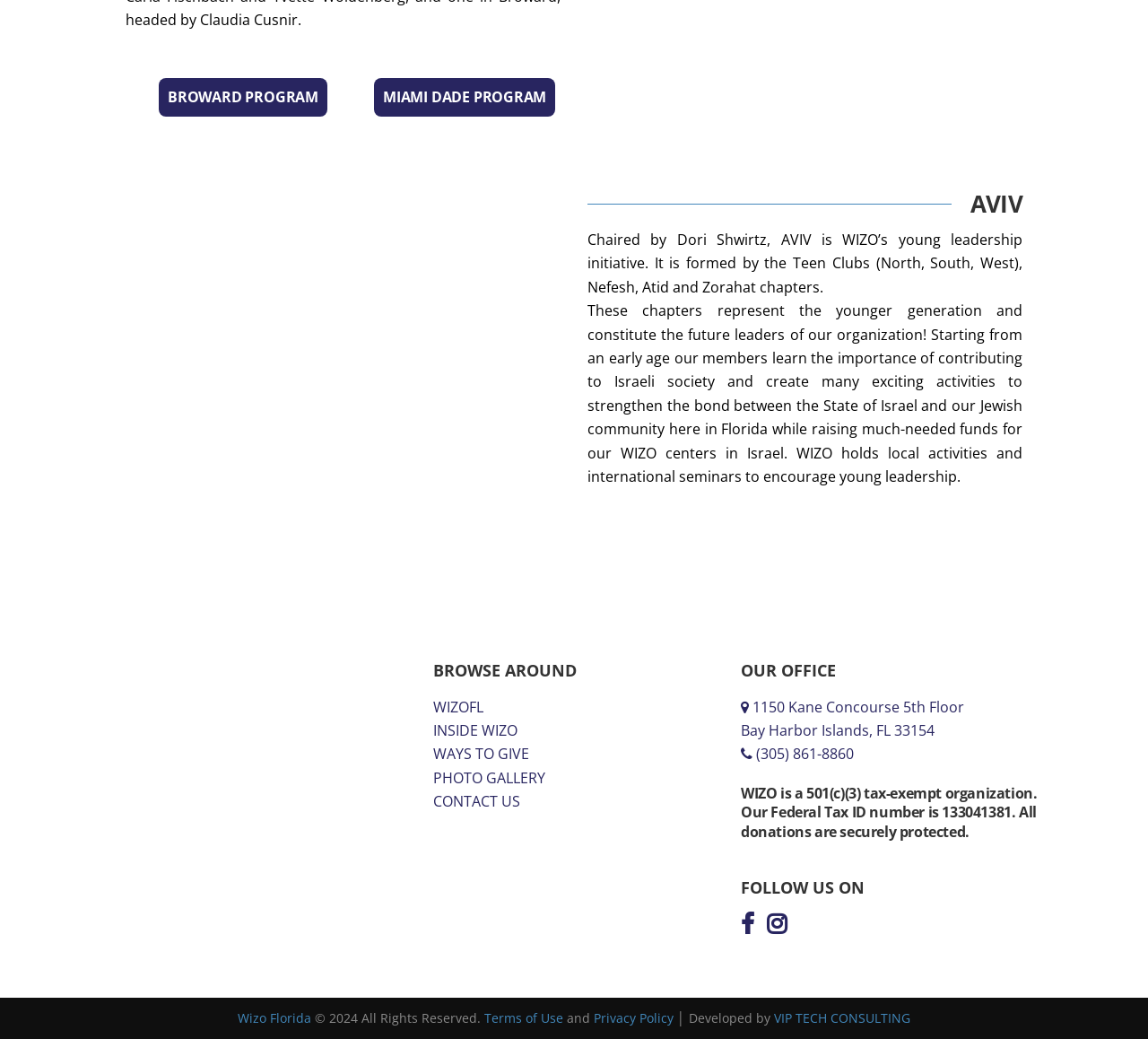Respond to the question with just a single word or phrase: 
What is the name of the young leadership initiative?

AVIV